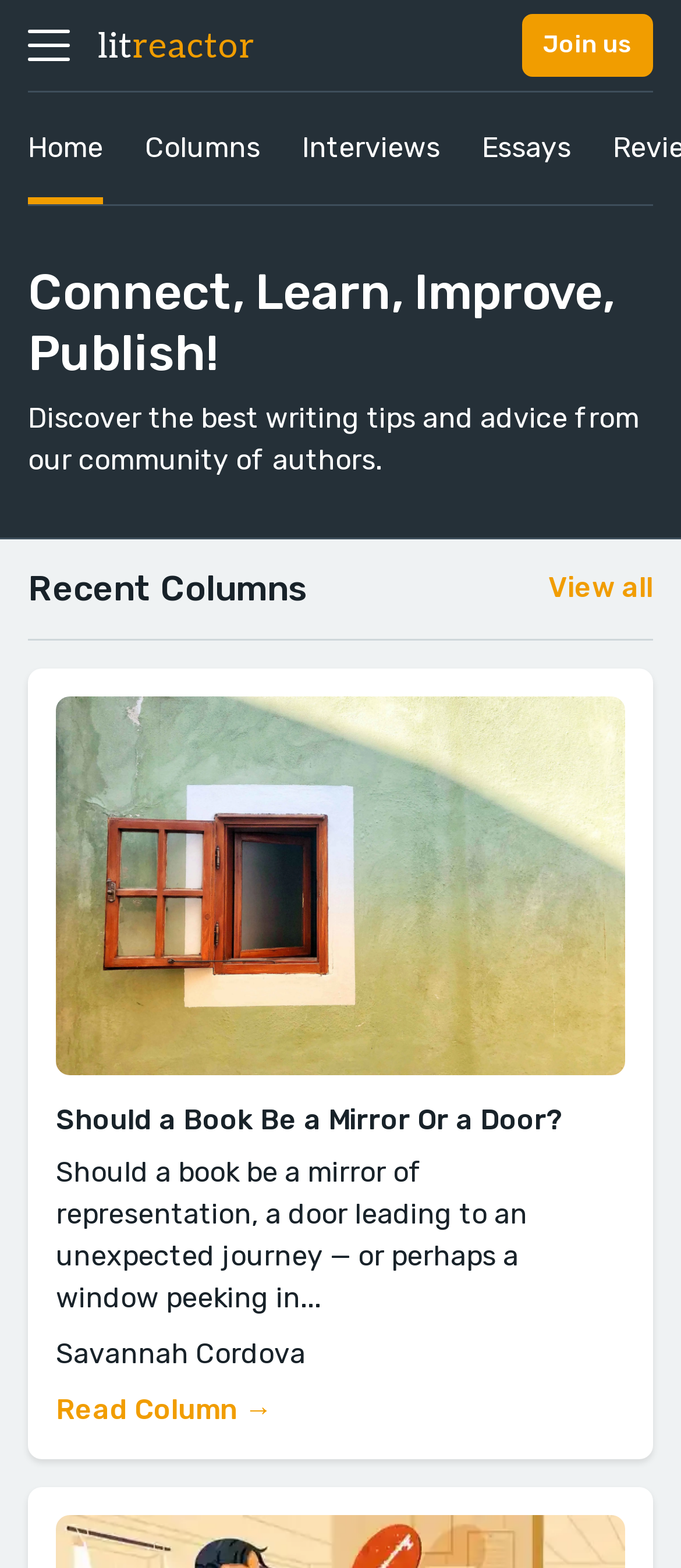Please answer the following question using a single word or phrase: 
What is the purpose of the 'Join us' button?

To join the community